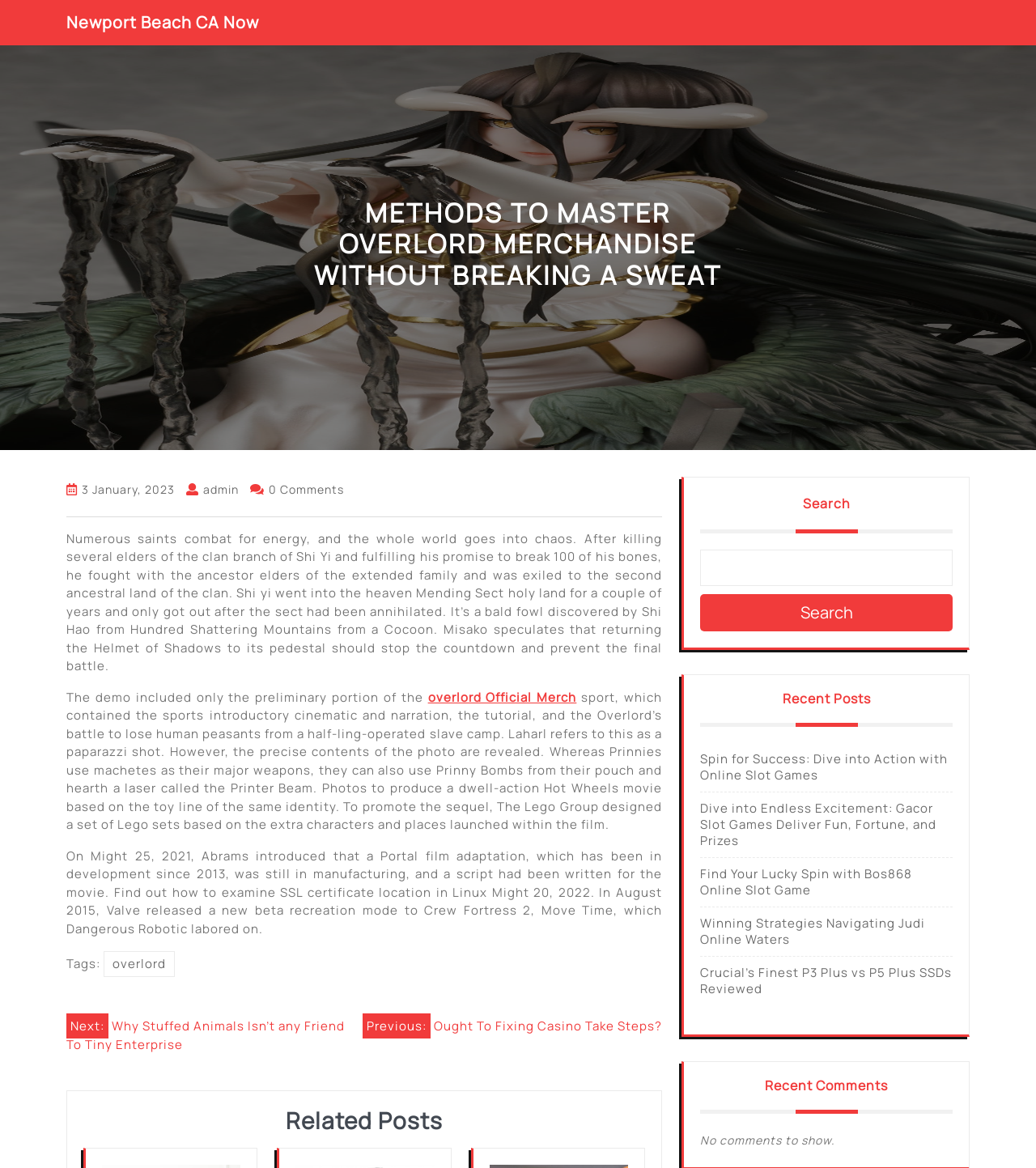Specify the bounding box coordinates of the element's region that should be clicked to achieve the following instruction: "View the 'Posts' navigation". The bounding box coordinates consist of four float numbers between 0 and 1, in the format [left, top, right, bottom].

[0.064, 0.871, 0.639, 0.903]